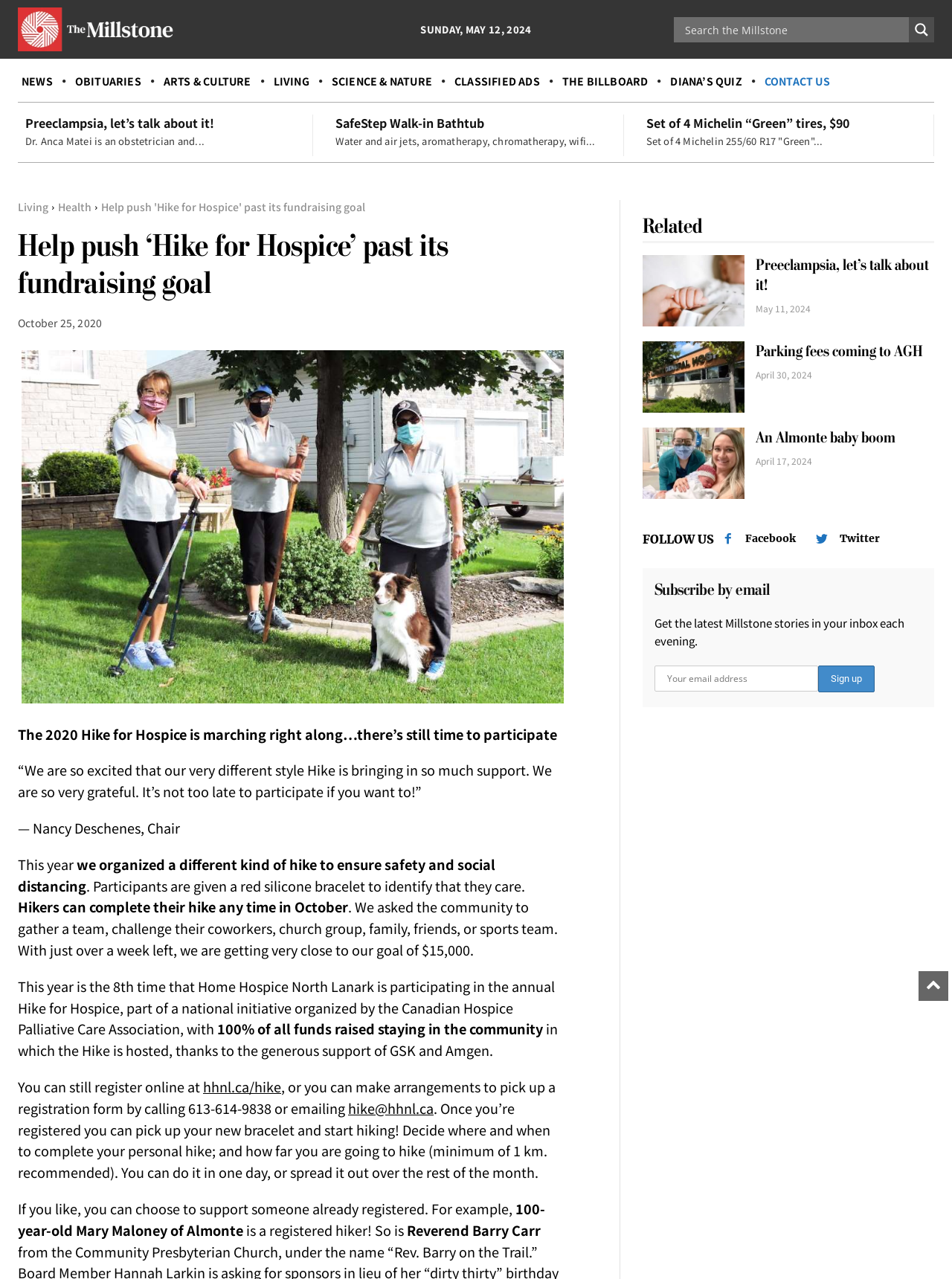What is the minimum distance required for the Hike for Hospice?
Analyze the image and provide a thorough answer to the question.

The webpage states that participants can decide where and when to complete their personal hike, and how far they are going to hike, with a minimum recommended distance of 1 km.